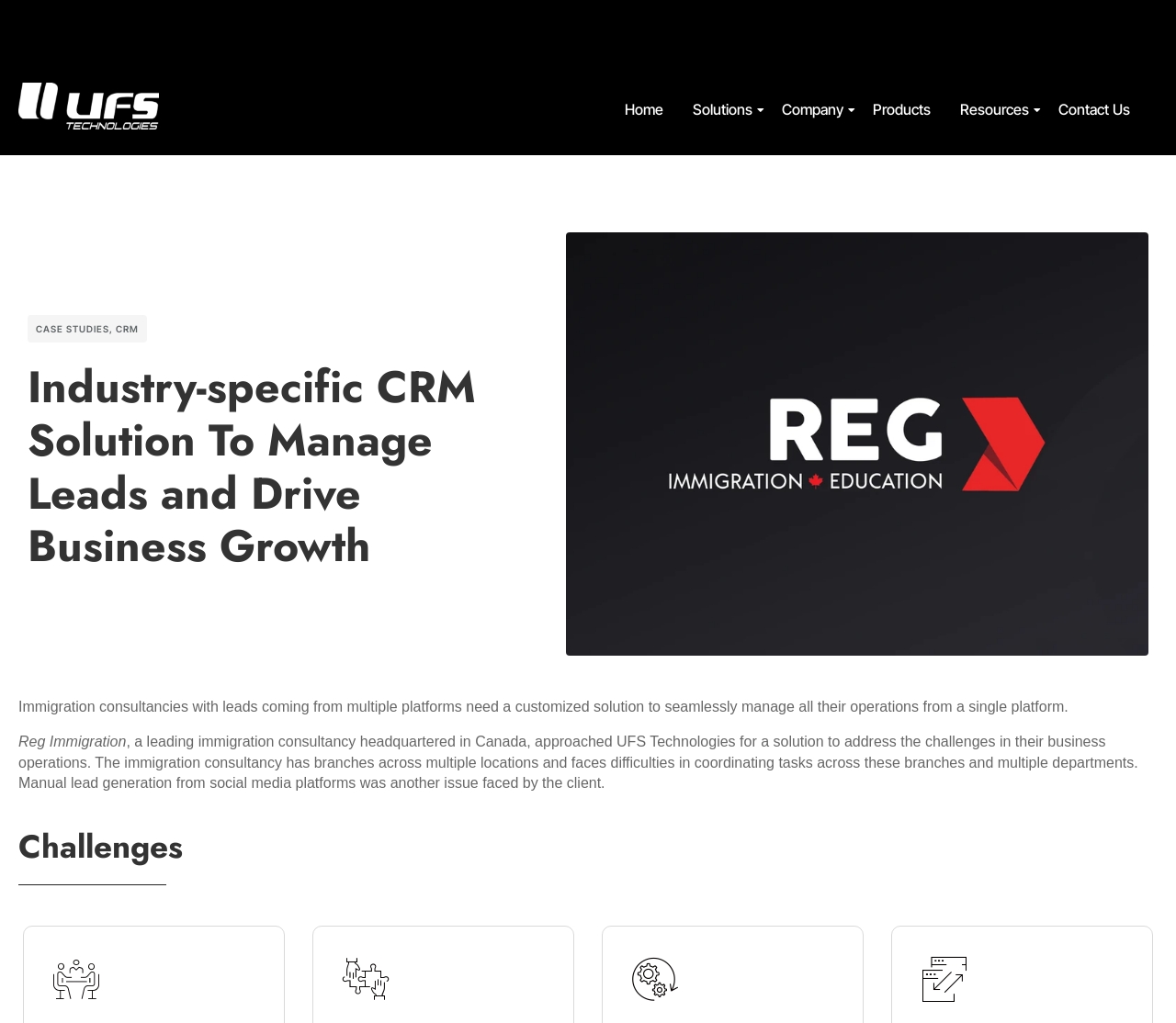Answer succinctly with a single word or phrase:
What is the type of solution that UFS Technologies provides?

Industry-specific CRM